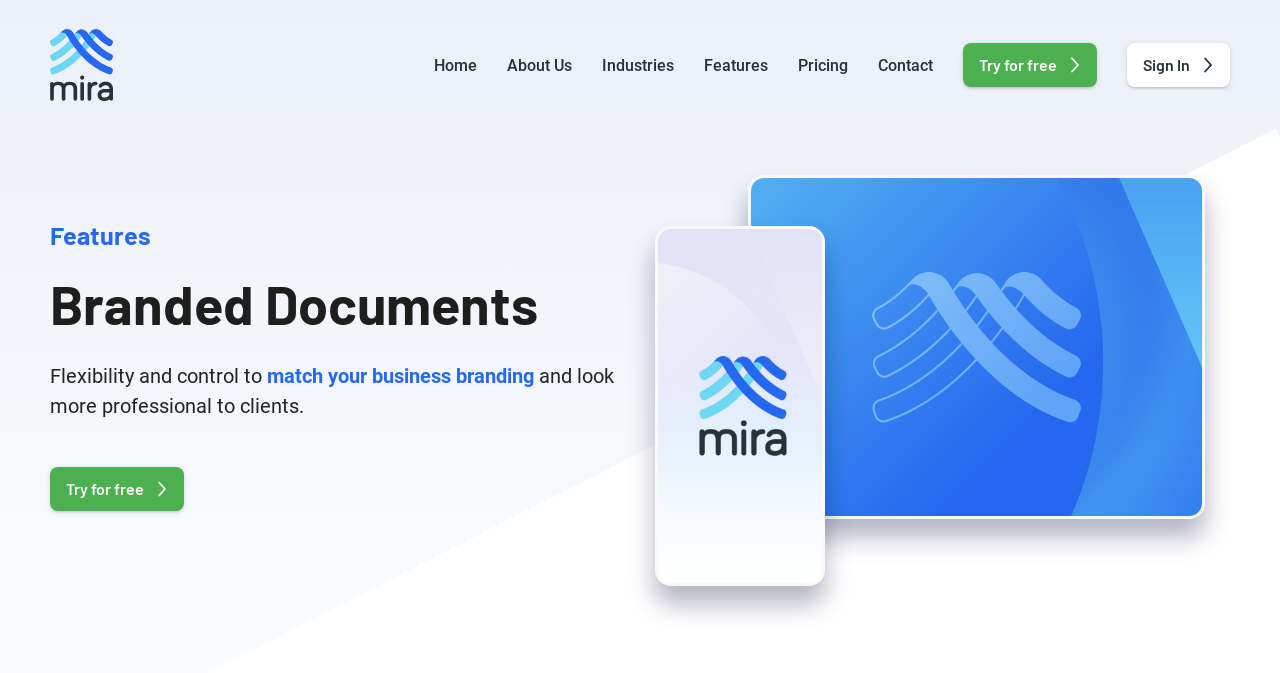Refer to the image and provide an in-depth answer to the question: 
What is the theme of the webpage?

Based on the content and features described on the webpage, the theme of the webpage appears to be job management, specifically focused on providing a job management app with features such as branded documents and customization options.